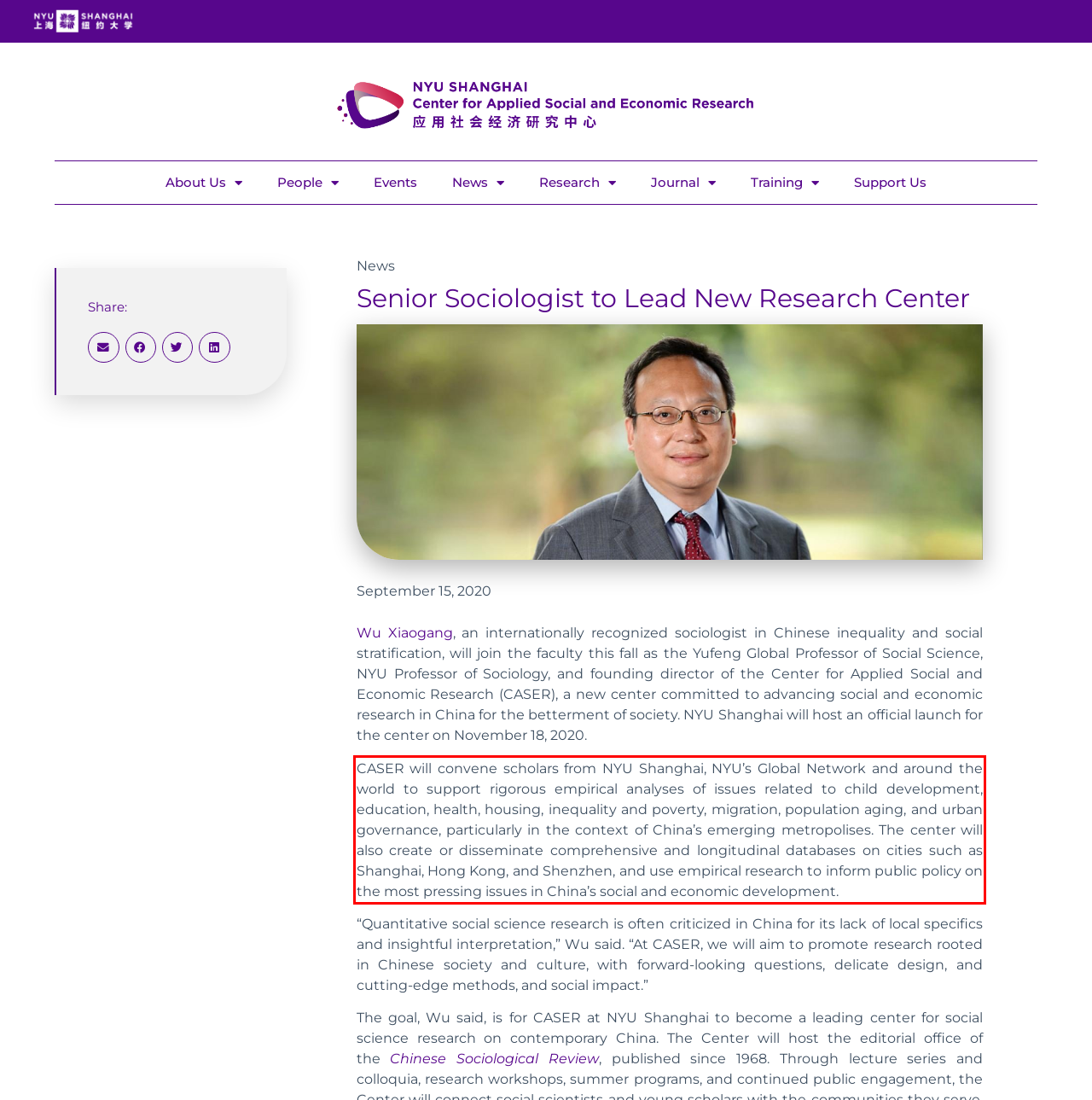You are given a screenshot showing a webpage with a red bounding box. Perform OCR to capture the text within the red bounding box.

CASER will convene scholars from NYU Shanghai, NYU’s Global Network and around the world to support rigorous empirical analyses of issues related to child development, education, health, housing, inequality and poverty, migration, population aging, and urban governance, particularly in the context of China’s emerging metropolises. The center will also create or disseminate comprehensive and longitudinal databases on cities such as Shanghai, Hong Kong, and Shenzhen, and use empirical research to inform public policy on the most pressing issues in China’s social and economic development.